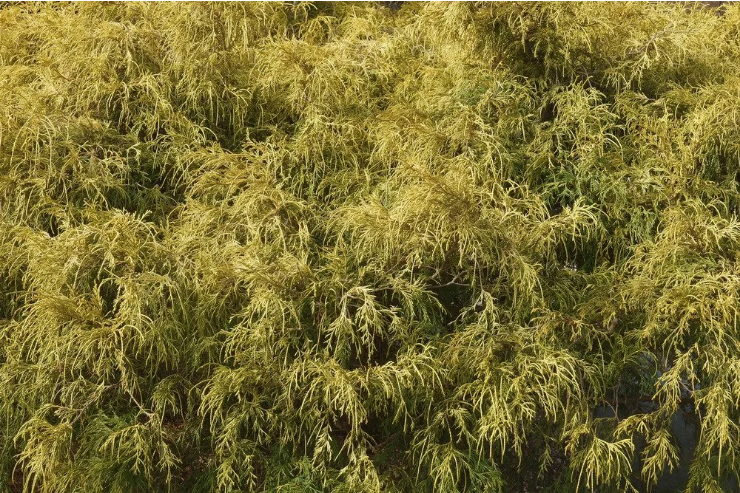Depict the image with a detailed narrative.

The image showcases a dense foliage of the Golden Mop Cypress, also known as Chamaecyparis pisifera. The plant is characterized by its striking, wispy golden-yellow branches that create a textured, ornamental appearance. This variety is appreciated in landscaping for its vibrant color, which adds warmth and visual interest to garden spaces. However, the image might provoke curiosity as it subtly hints at what could be a concerning aspect for gardeners: the potential for browning foliage, which can occur due to various factors such as overwatering or nutrient deficiency. The lush, almost cascading nature of the foliage exemplifies the plant's weeping form, making it a favorite choice for decorative shrubbery in home gardens.